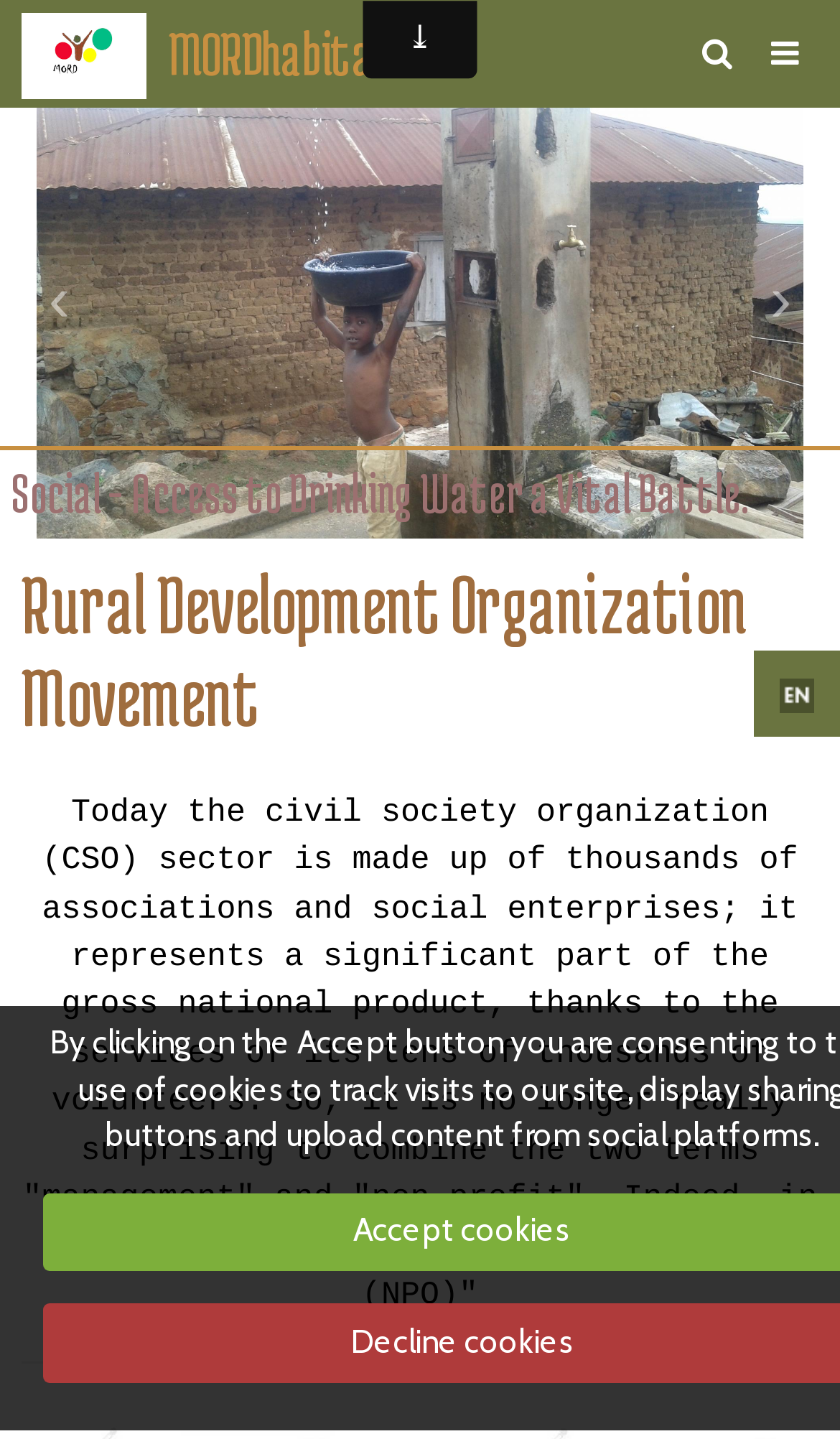Using the element description: "›", determine the bounding box coordinates for the specified UI element. The coordinates should be four float numbers between 0 and 1, [left, top, right, bottom].

[0.897, 0.195, 0.962, 0.232]